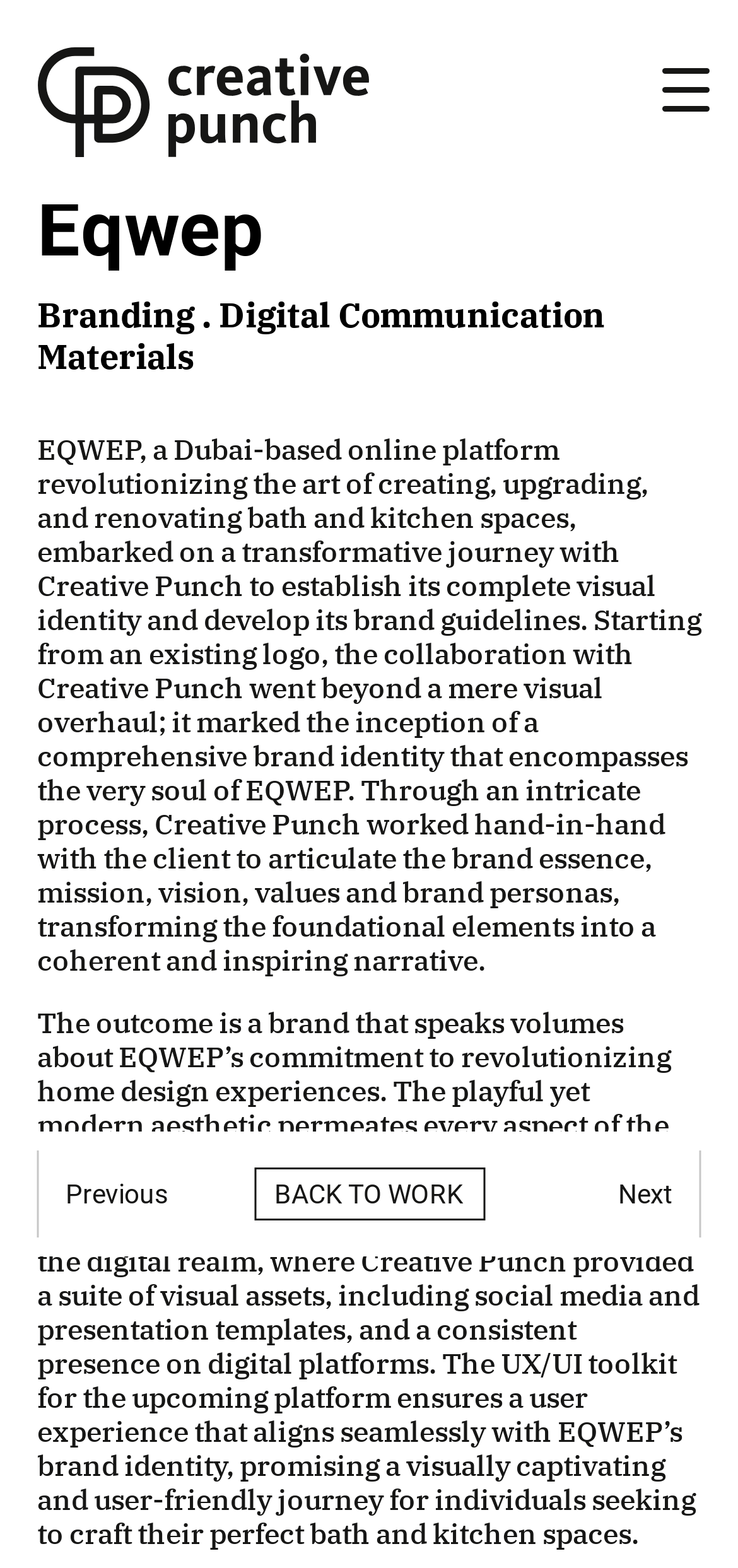Offer an in-depth caption of the entire webpage.

The webpage is about Eqwep, a Dubai-based online platform that specializes in creating, upgrading, and renovating bath and kitchen spaces. At the top left corner, there is a link to skip to the content. Below it, there is a logo image with a link, accompanied by the text "Eqwep" and a tagline "Branding. Digital Communication Materials". 

On the top right corner, there is a menu trigger button. The main content of the webpage is divided into two paragraphs. The first paragraph describes how Eqwep collaborated with Creative Punch to establish its complete visual identity and develop its brand guidelines. The second paragraph explains the outcome of this collaboration, which resulted in a brand that speaks volumes about Eqwep's commitment to revolutionizing home design experiences.

At the bottom of the page, there are three links: "Previous", "BACK TO WORK", and "Next". The "Previous" and "Next" links are positioned on the left and right sides, respectively, while the "BACK TO WORK" link is in the middle.